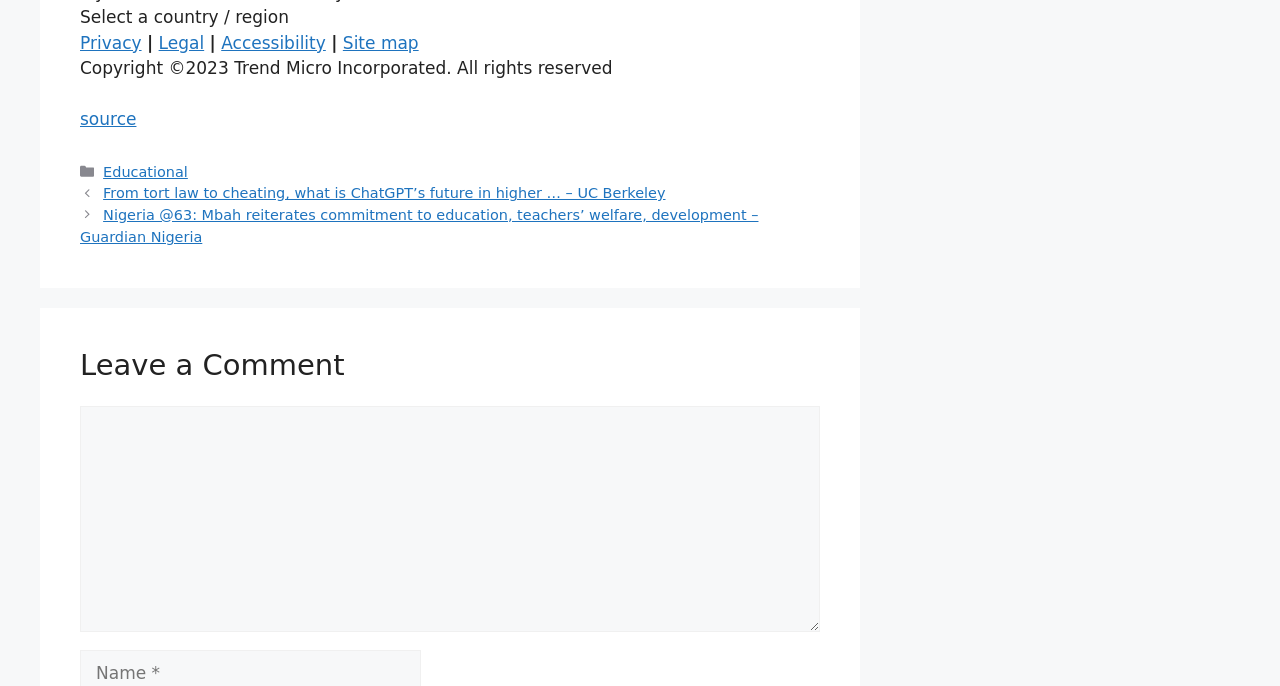What is the topic of the first post listed?
Answer with a single word or phrase by referring to the visual content.

ChatGPT's future in higher education